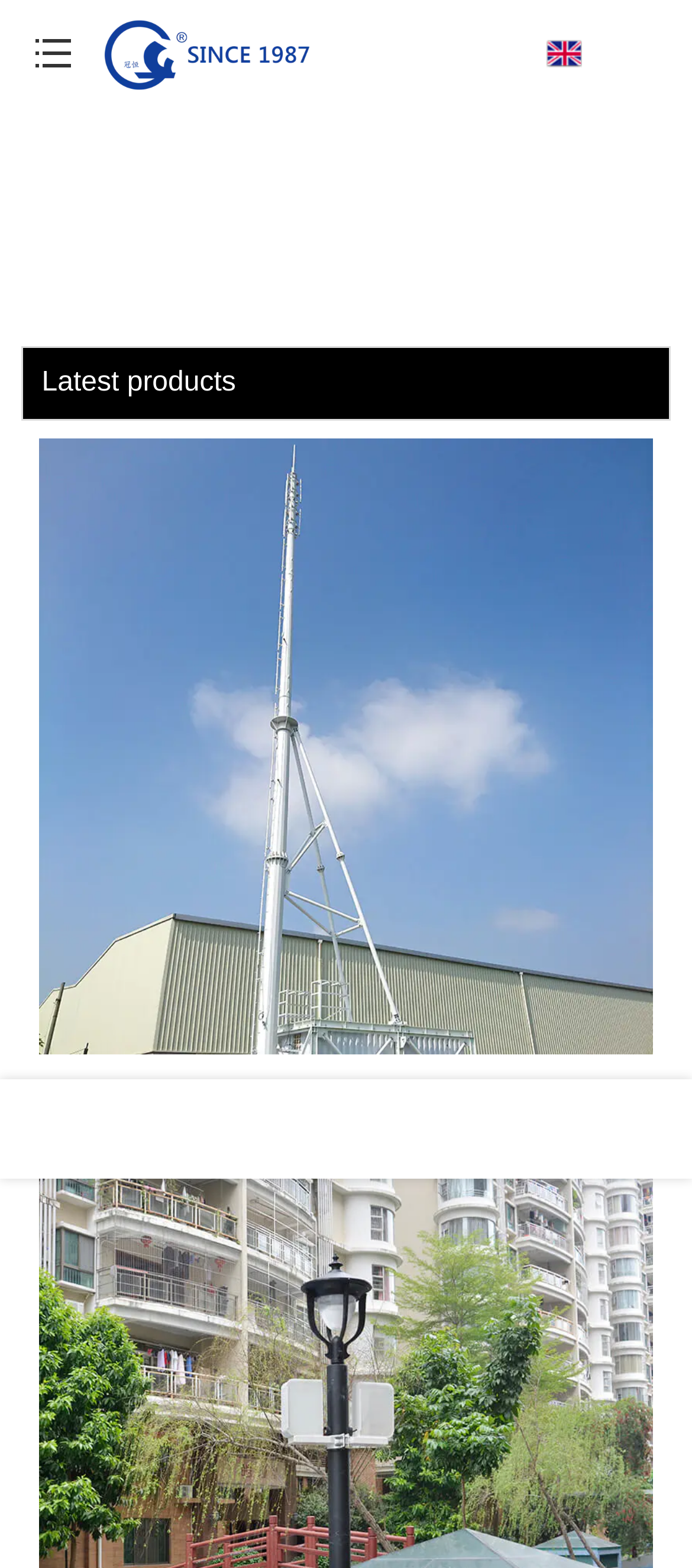How many images are on the page?
Answer the question in a detailed and comprehensive manner.

There are two images on the page, one is the logo image and the other is the image associated with the 'Integrated base station, integrated tower systems' link.